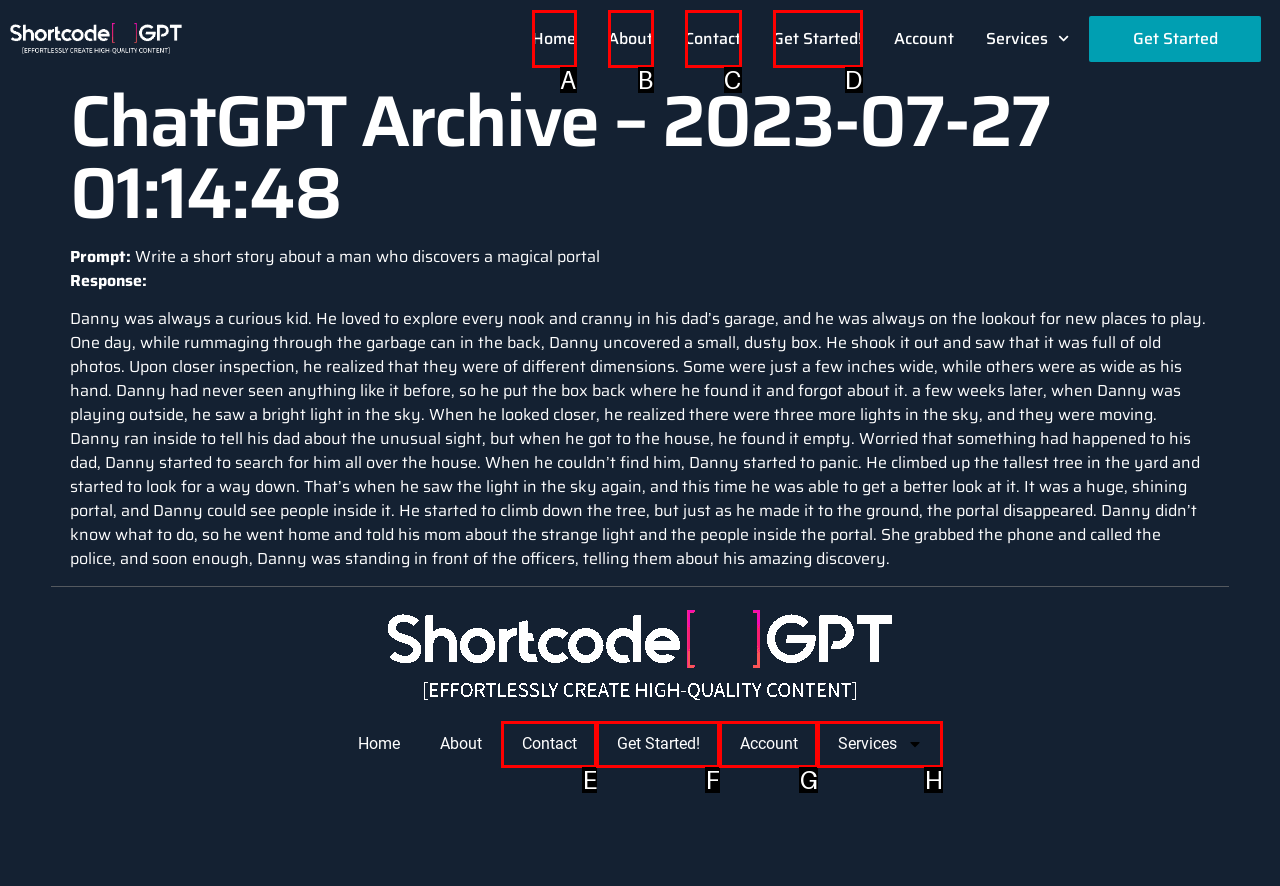Point out the option that aligns with the description: Get Started!
Provide the letter of the corresponding choice directly.

D